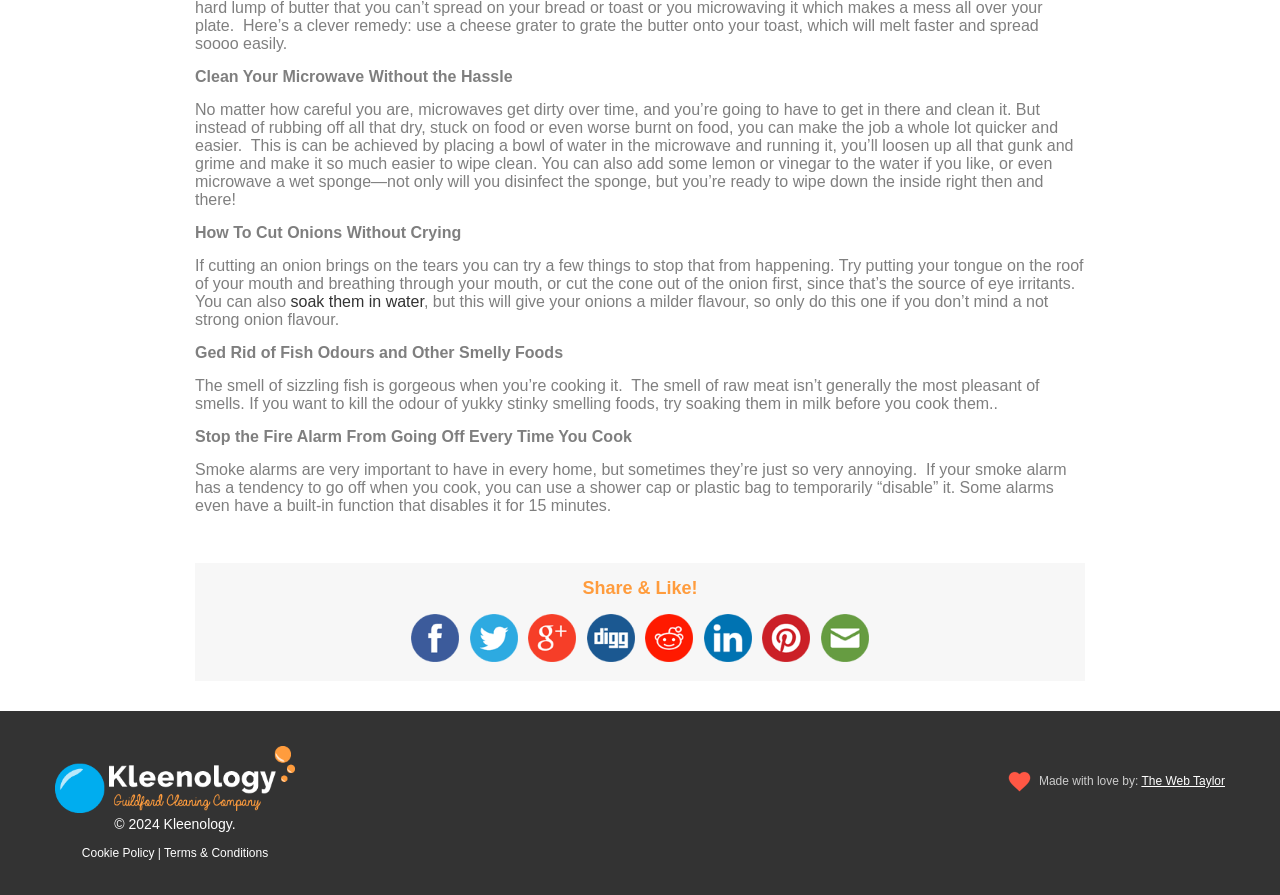Please find and report the bounding box coordinates of the element to click in order to perform the following action: "Check terms and conditions". The coordinates should be expressed as four float numbers between 0 and 1, in the format [left, top, right, bottom].

[0.128, 0.945, 0.209, 0.961]